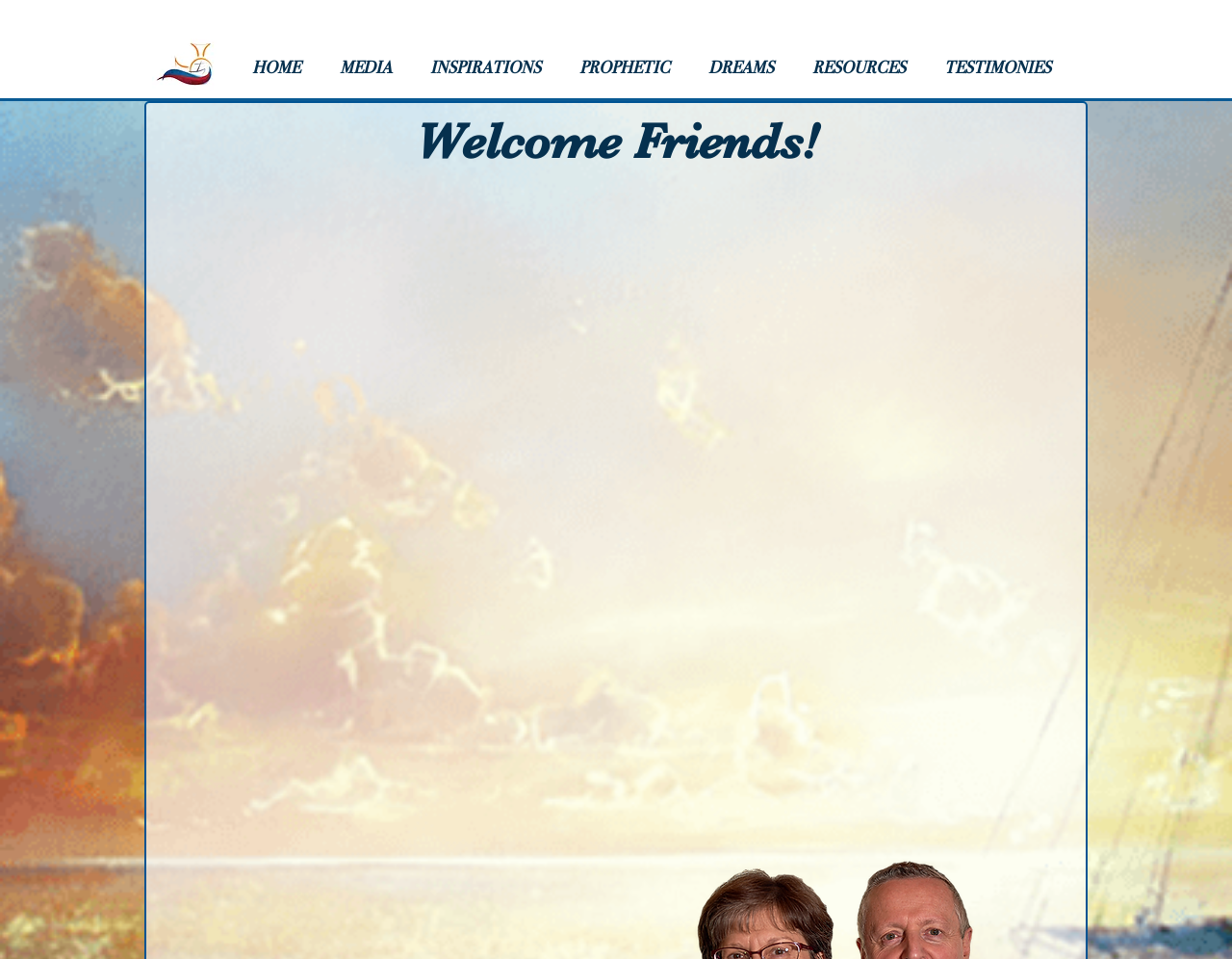What is the theme of the text?
Using the visual information, answer the question in a single word or phrase.

faith and prayer